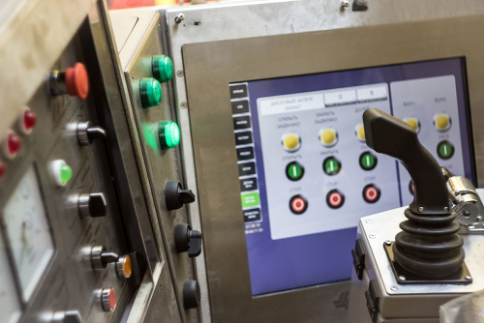What is the purpose of the control panel's design?
We need a detailed and exhaustive answer to the question. Please elaborate.

The sleek design of the control panel signifies its use in advanced engineering projects, catering to the needs of professionals seeking effective solutions for equipment management, emphasizing improved efficiency and user safety in technical engineering applications.